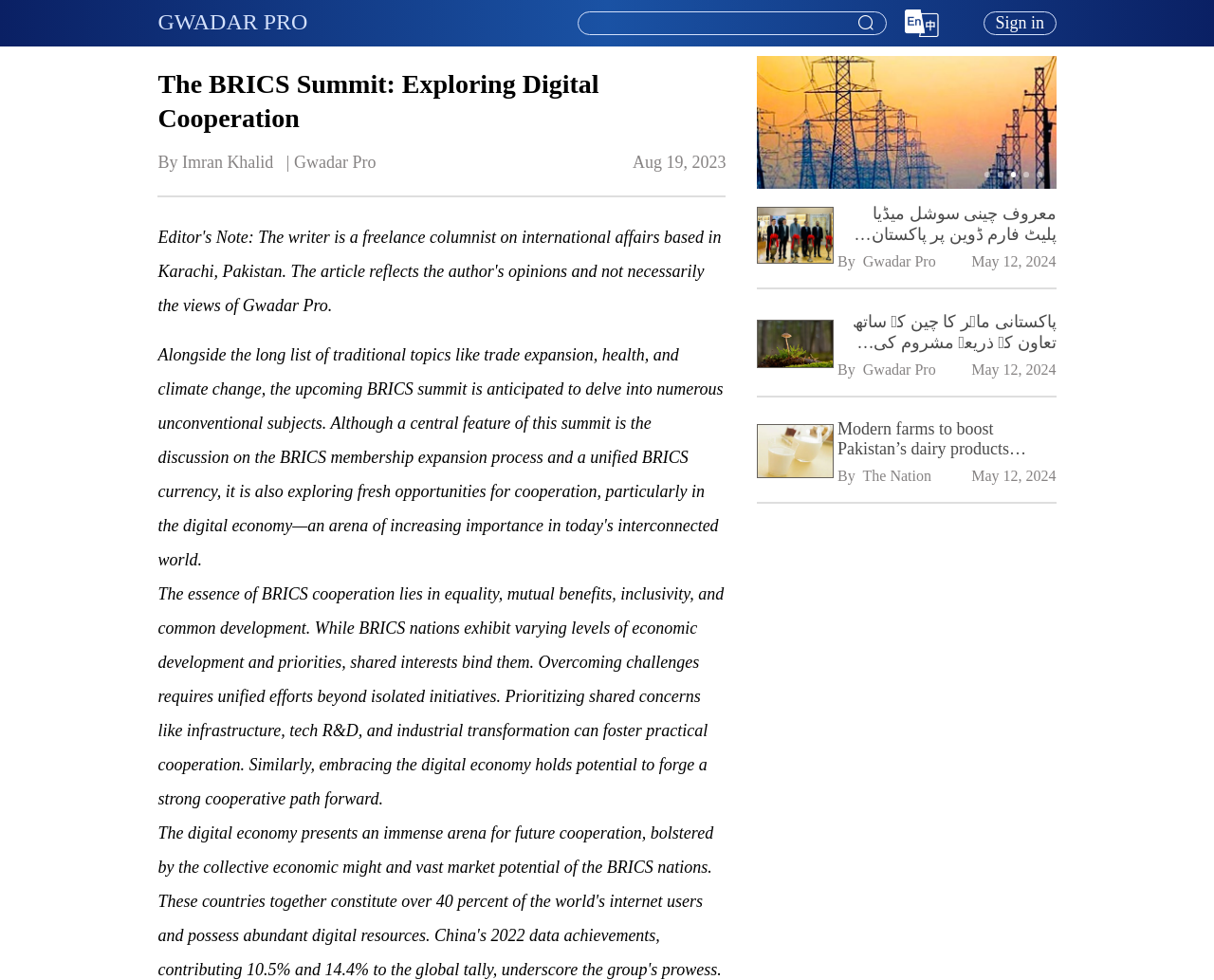Give a detailed account of the webpage.

The webpage appears to be an article or news page with a focus on international affairs, particularly related to Pakistan and China. At the top, there is a header section with a logo "GWADAR PRO" and a combobox for selecting languages, with an English option represented by an "En" image. To the right of the logo, there is a "Sign in" button.

Below the header section, there is a main heading "The BRICS Summit: Exploring Digital Cooperation" followed by the author's name "Imran Khalid" and the publication "Gwadar Pro". The article's date "Aug 19, 2023" is also displayed.

The main content of the article is a lengthy paragraph discussing the importance of cooperation among BRICS nations, highlighting the need for unified efforts in areas like infrastructure, technology, and industrial transformation.

Below the main article, there are several links to related news articles, each with an accompanying image. These articles appear to be about trade and economic cooperation between Pakistan and China, with topics such as dried fruits, energy, and dairy products. Each article has a heading, a brief description, and a publication date.

There are five buttons at the bottom of the page, likely for navigation or social media sharing.